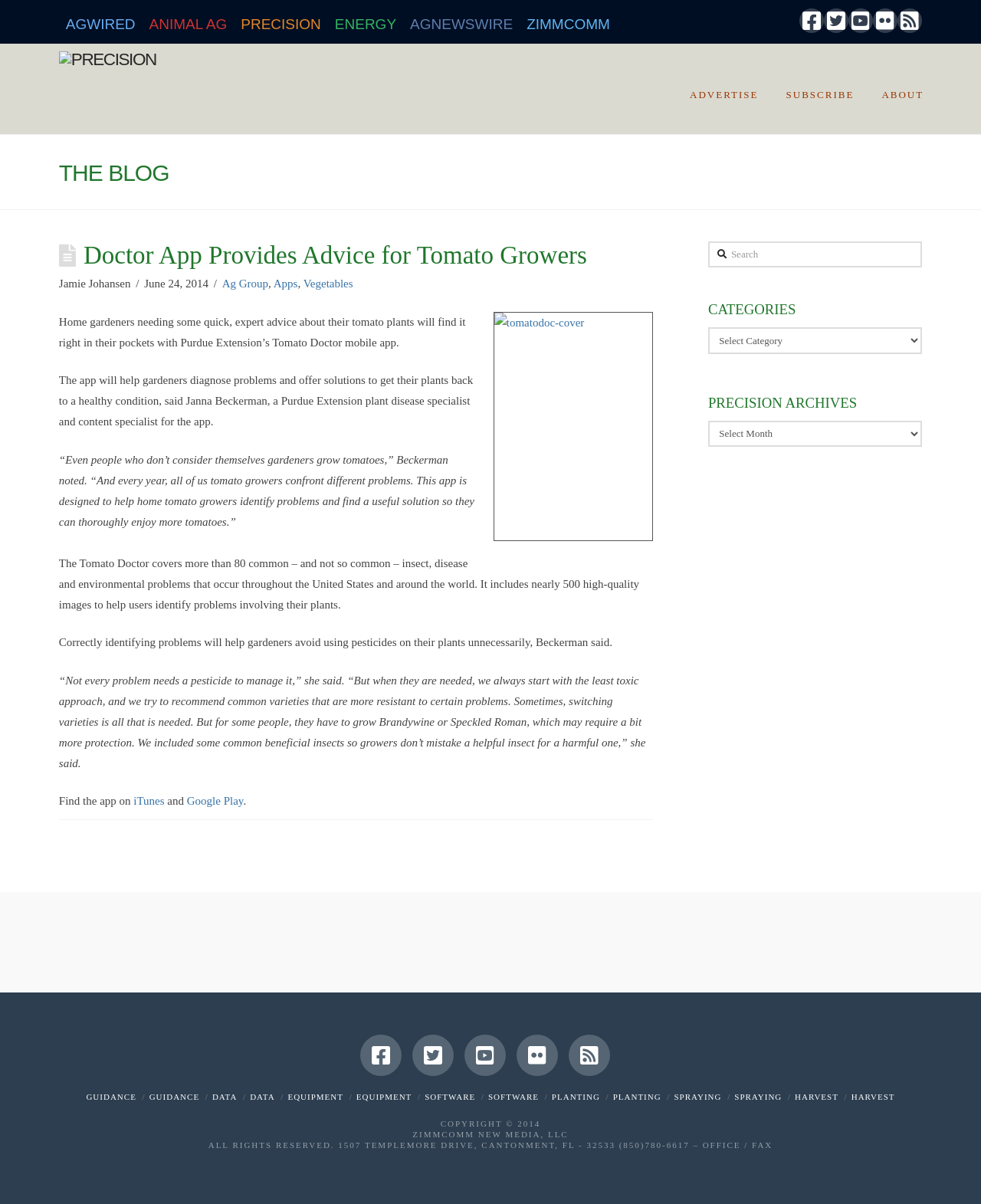Find the bounding box coordinates of the clickable area required to complete the following action: "Click on the 'SUBSCRIBE' link".

[0.786, 0.036, 0.884, 0.111]